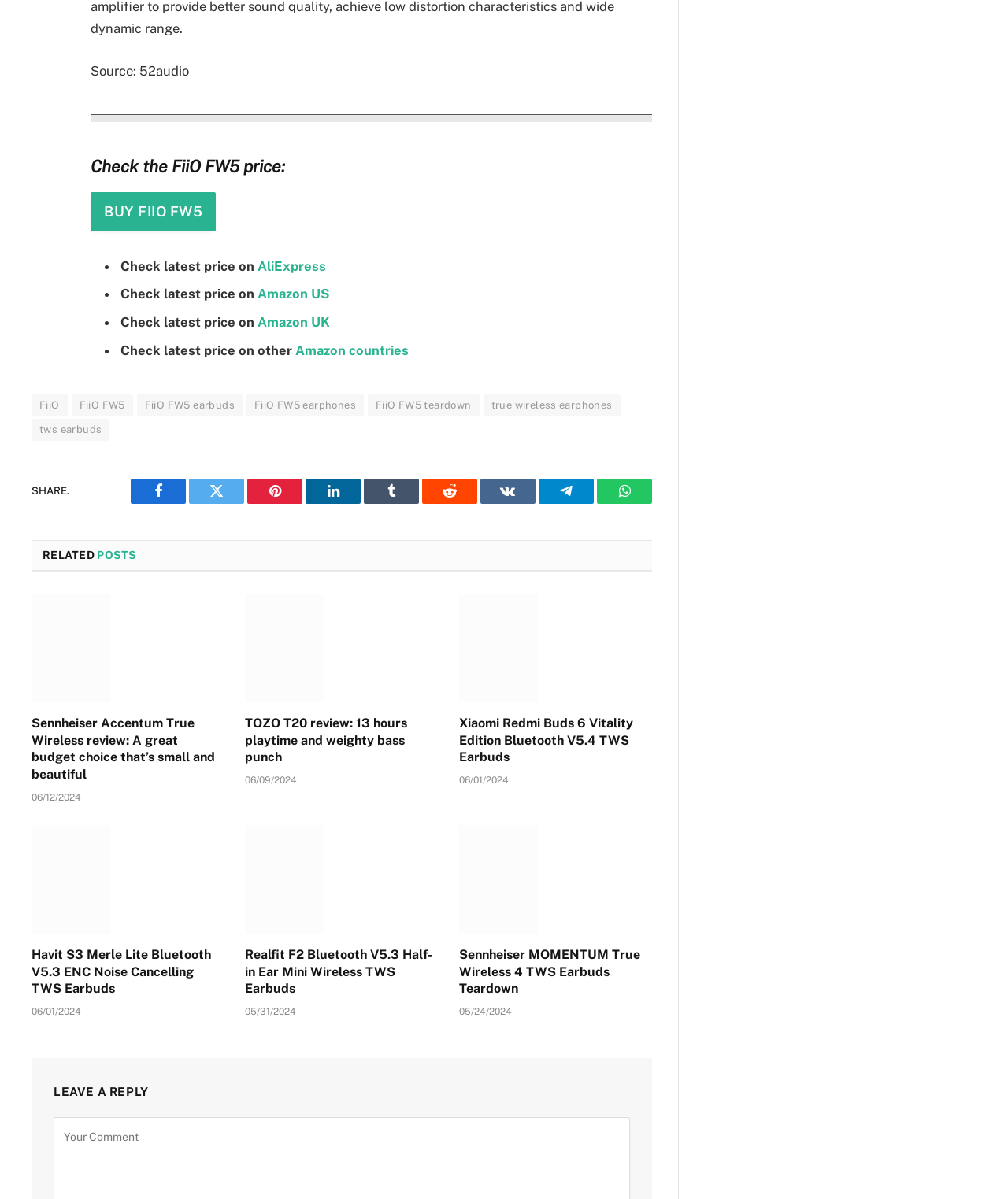Determine the bounding box for the UI element described here: "Tumblr".

[0.361, 0.399, 0.416, 0.42]